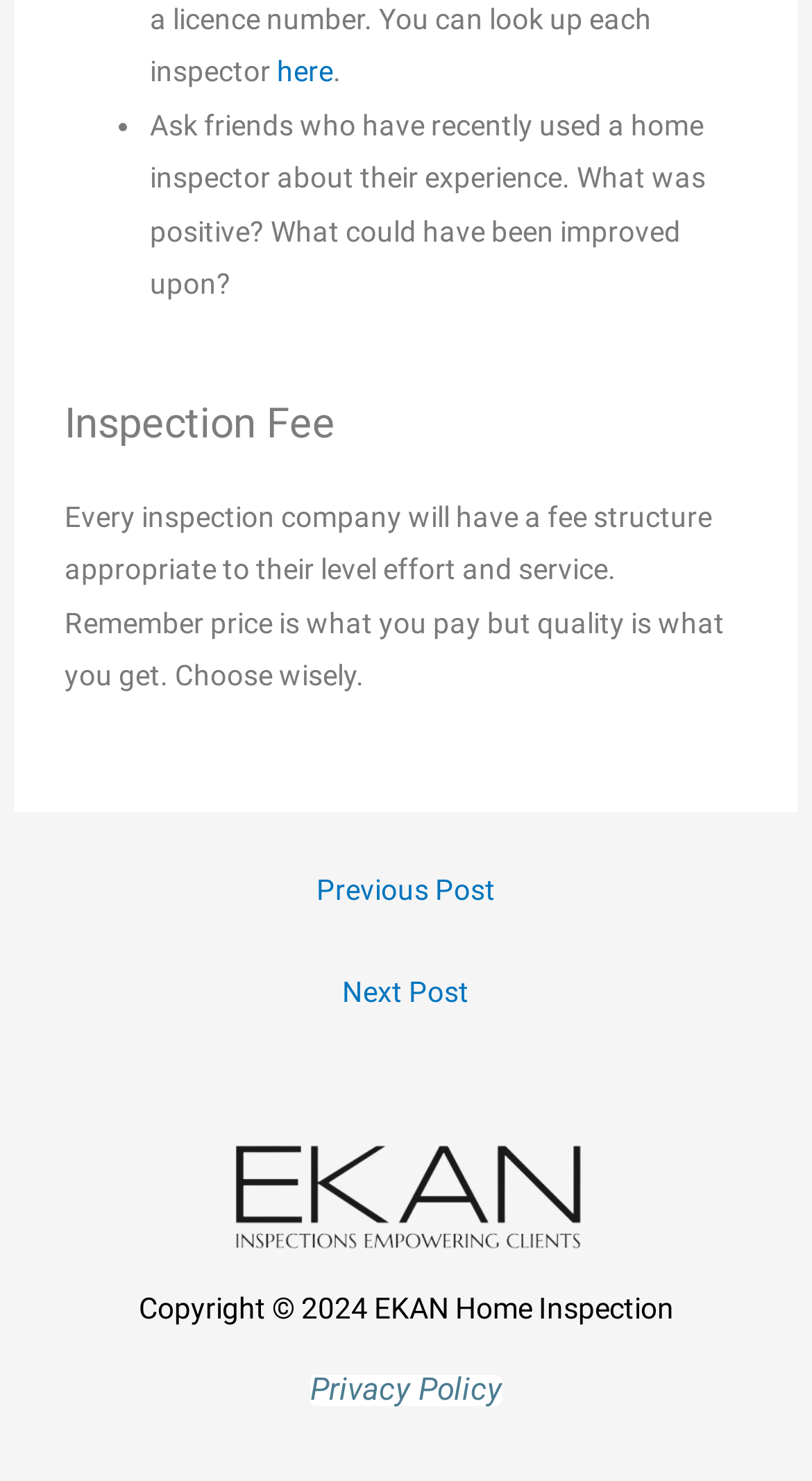Using the given description, provide the bounding box coordinates formatted as (top-left x, top-left y, bottom-right x, bottom-right y), with all values being floating point numbers between 0 and 1. Description: Privacy Policy

[0.382, 0.929, 0.618, 0.95]